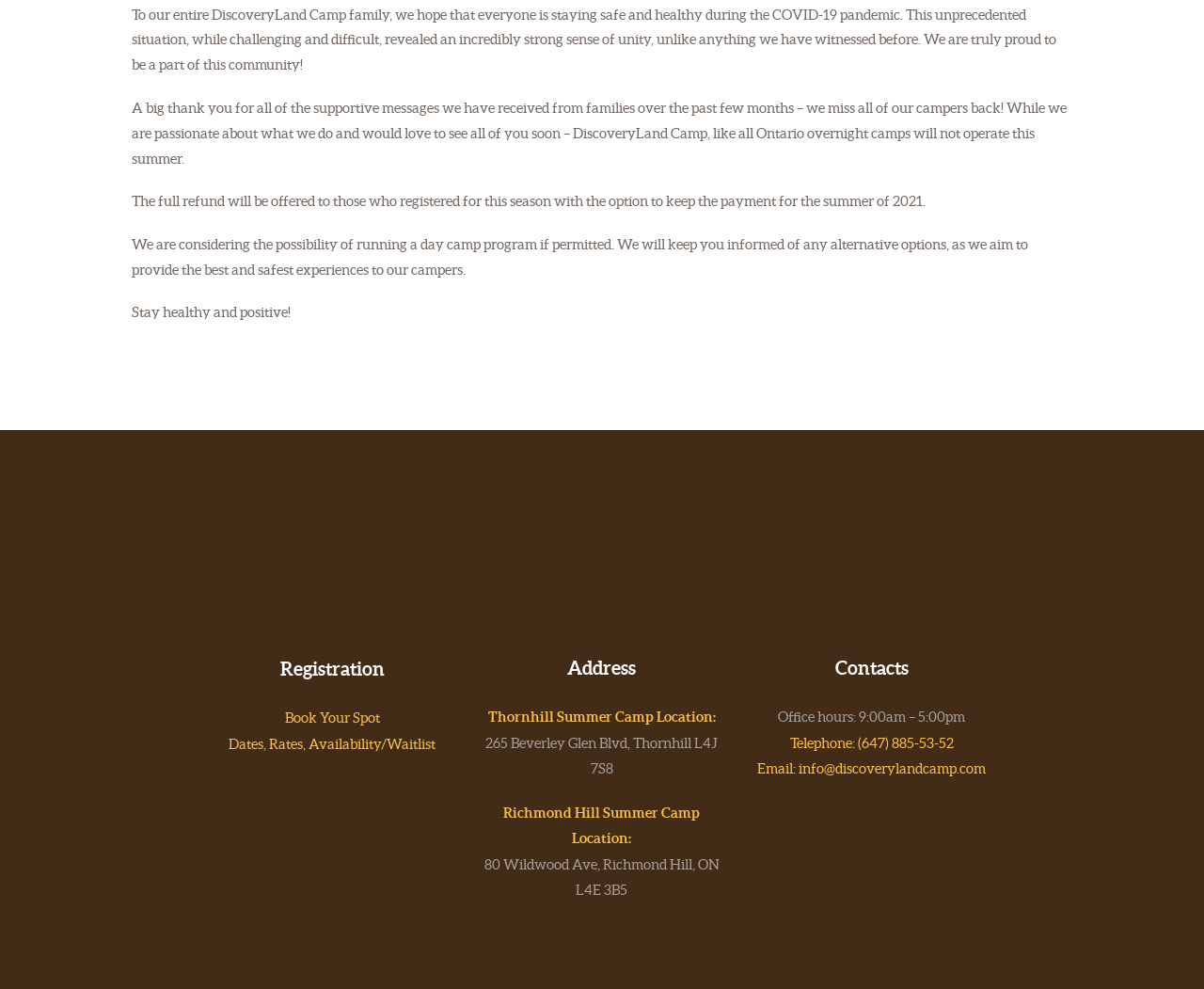Answer the following query concisely with a single word or phrase:
What is the email address of DiscoveryLand Camp?

info@discoverylandcamp.com